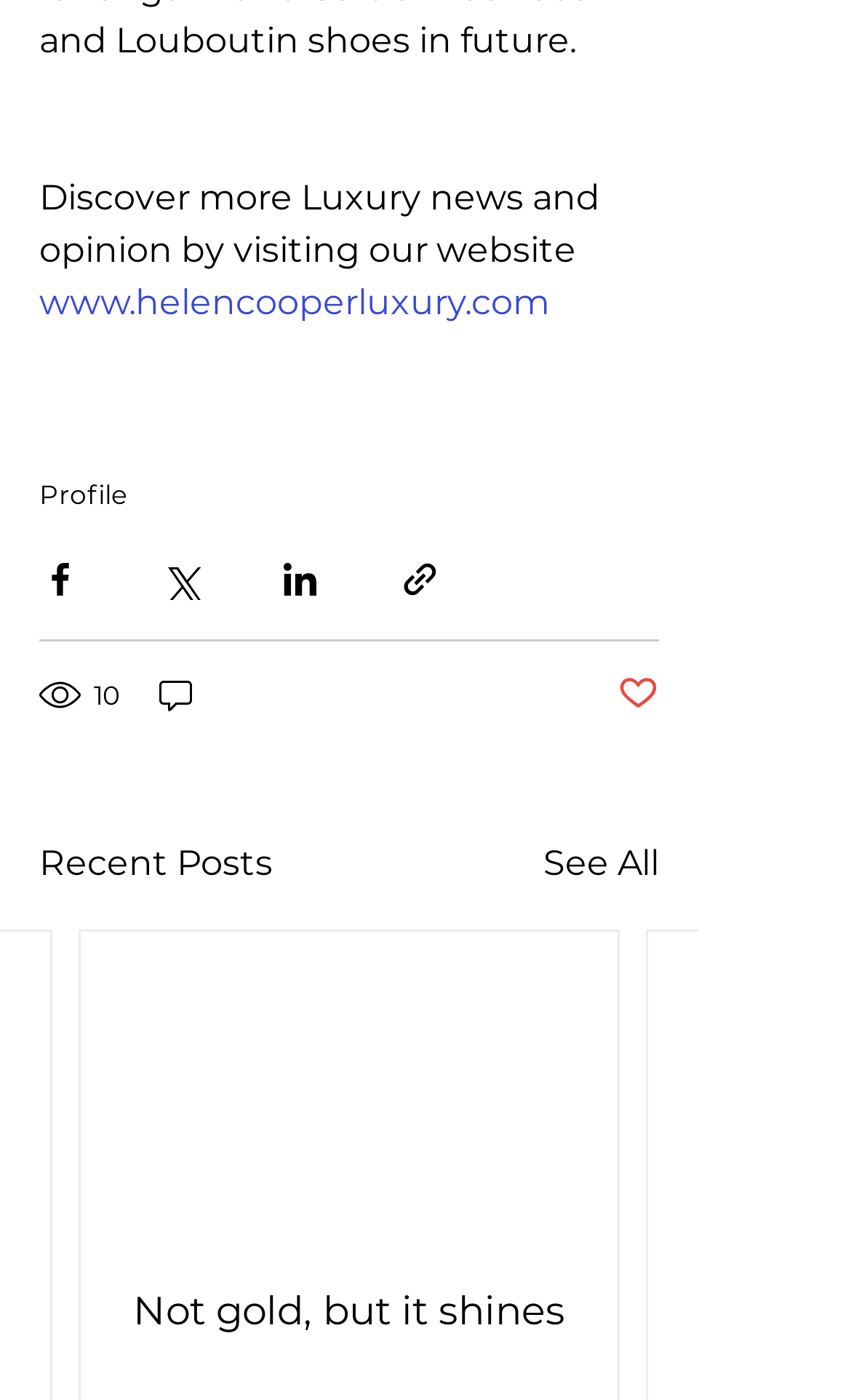What is the purpose of the buttons below the post?
Examine the image closely and answer the question with as much detail as possible.

The buttons below the post, including 'Share via Facebook', 'Share via Twitter', 'Share via LinkedIn', and 'Share via link', are used to share the post on various social media platforms or via a link.